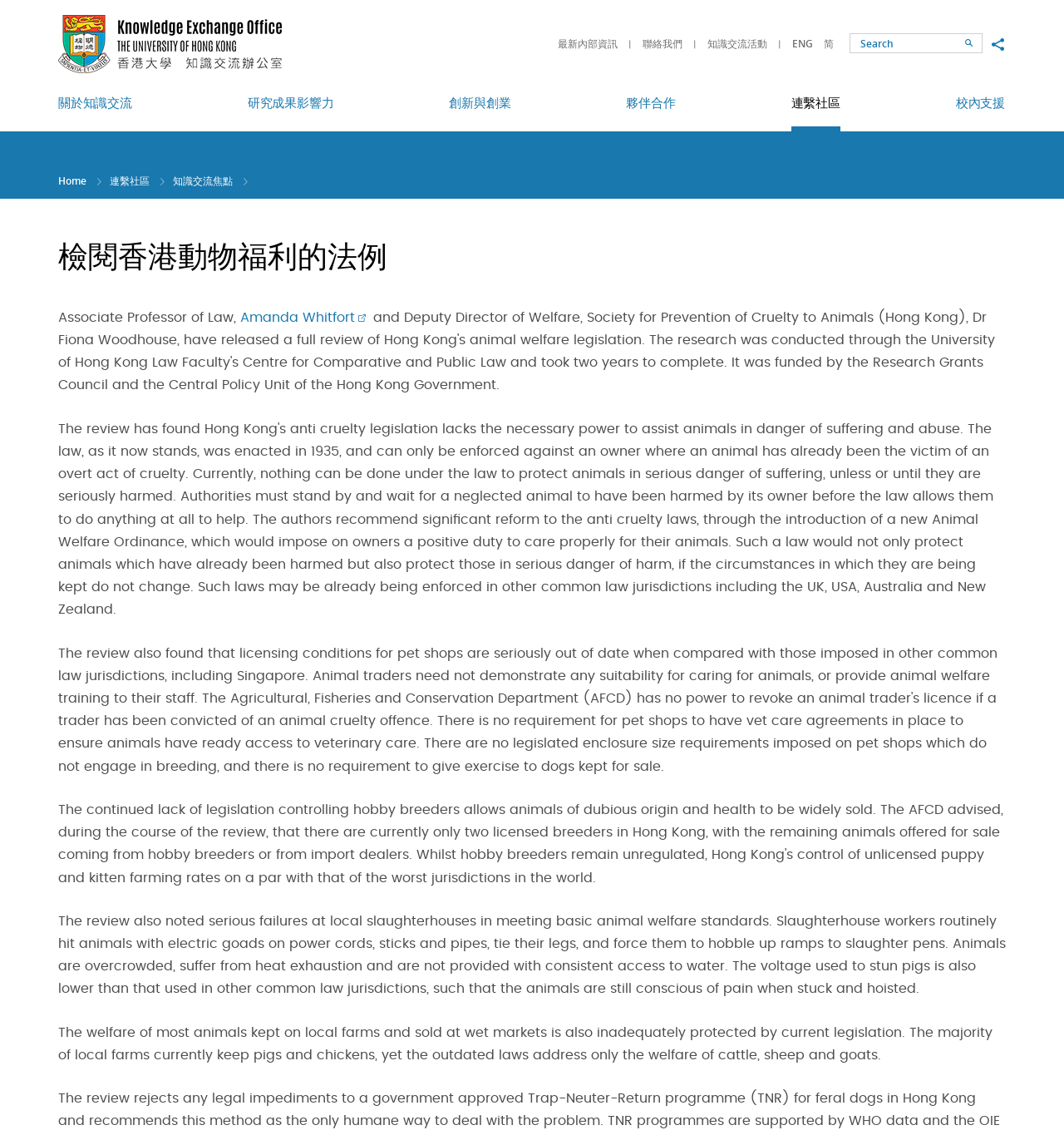Identify the bounding box coordinates of the clickable section necessary to follow the following instruction: "Read about the review of Hong Kong animal welfare laws". The coordinates should be presented as four float numbers from 0 to 1, i.e., [left, top, right, bottom].

[0.055, 0.208, 0.945, 0.241]